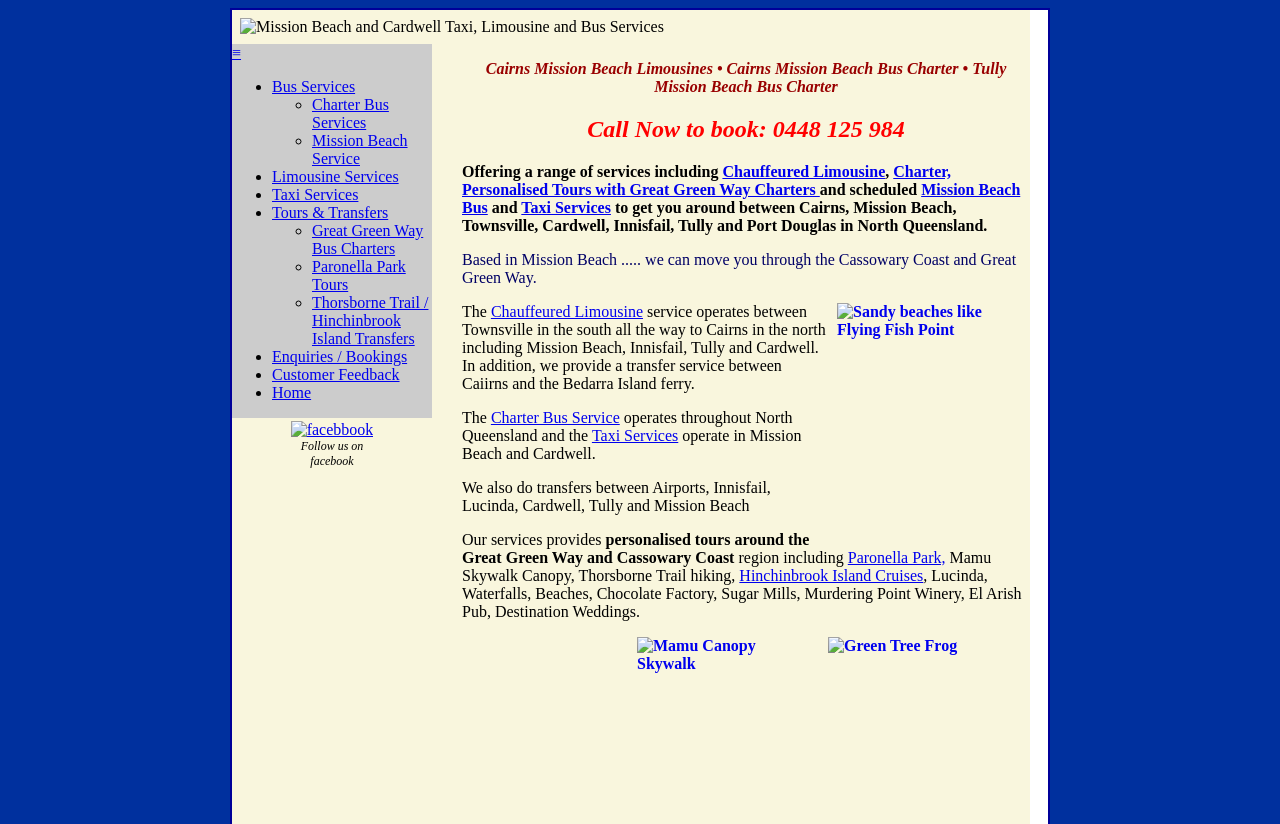Please locate the bounding box coordinates of the element's region that needs to be clicked to follow the instruction: "Explore 'Commercial Mortgages'". The bounding box coordinates should be provided as four float numbers between 0 and 1, i.e., [left, top, right, bottom].

None